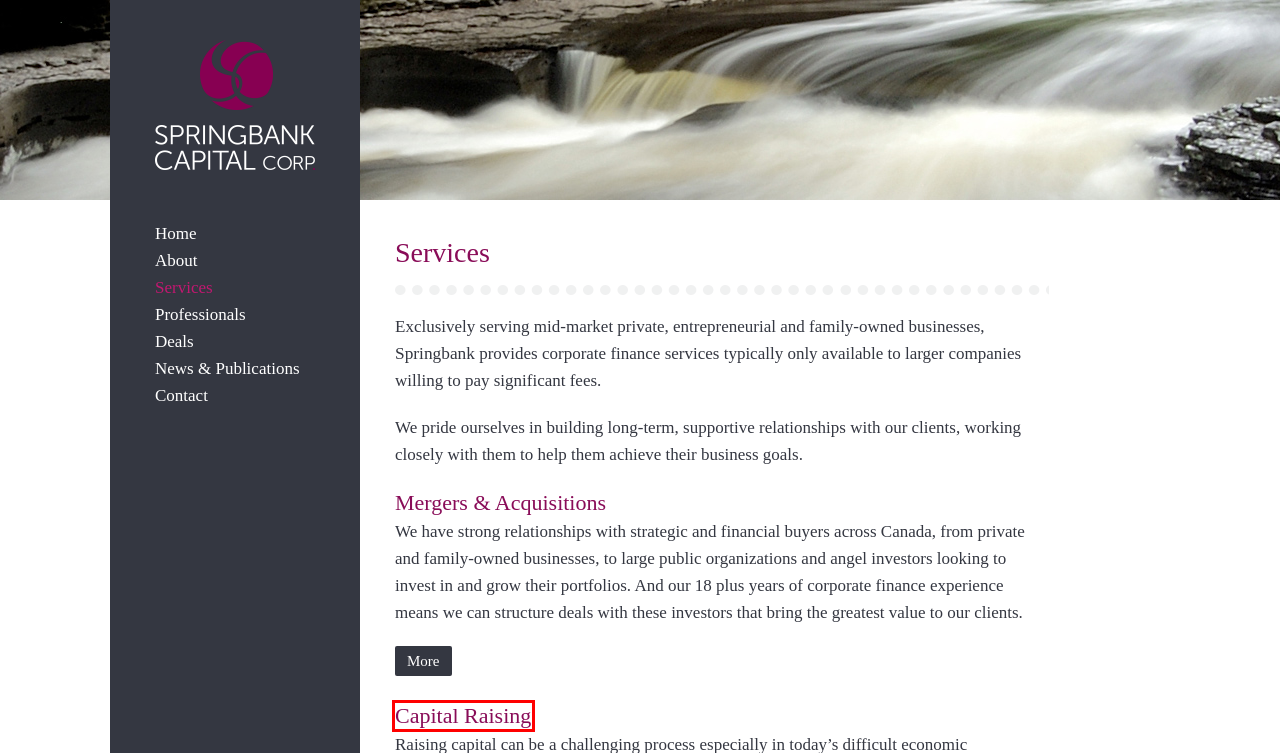Analyze the screenshot of a webpage featuring a red rectangle around an element. Pick the description that best fits the new webpage after interacting with the element inside the red bounding box. Here are the candidates:
A. Contact • Springbank Capital Corp.
B. News & Publications • Springbank Capital Corp.
C. Capital Raising • Springbank Capital Corp.
D. Mergers & Acquisitions • Springbank Capital Corp.
E. Deals • Springbank Capital Corp.
F. Springbank Capital Corp.
G. Professionals • Springbank Capital Corp.
H. About • Springbank Capital Corp.

C